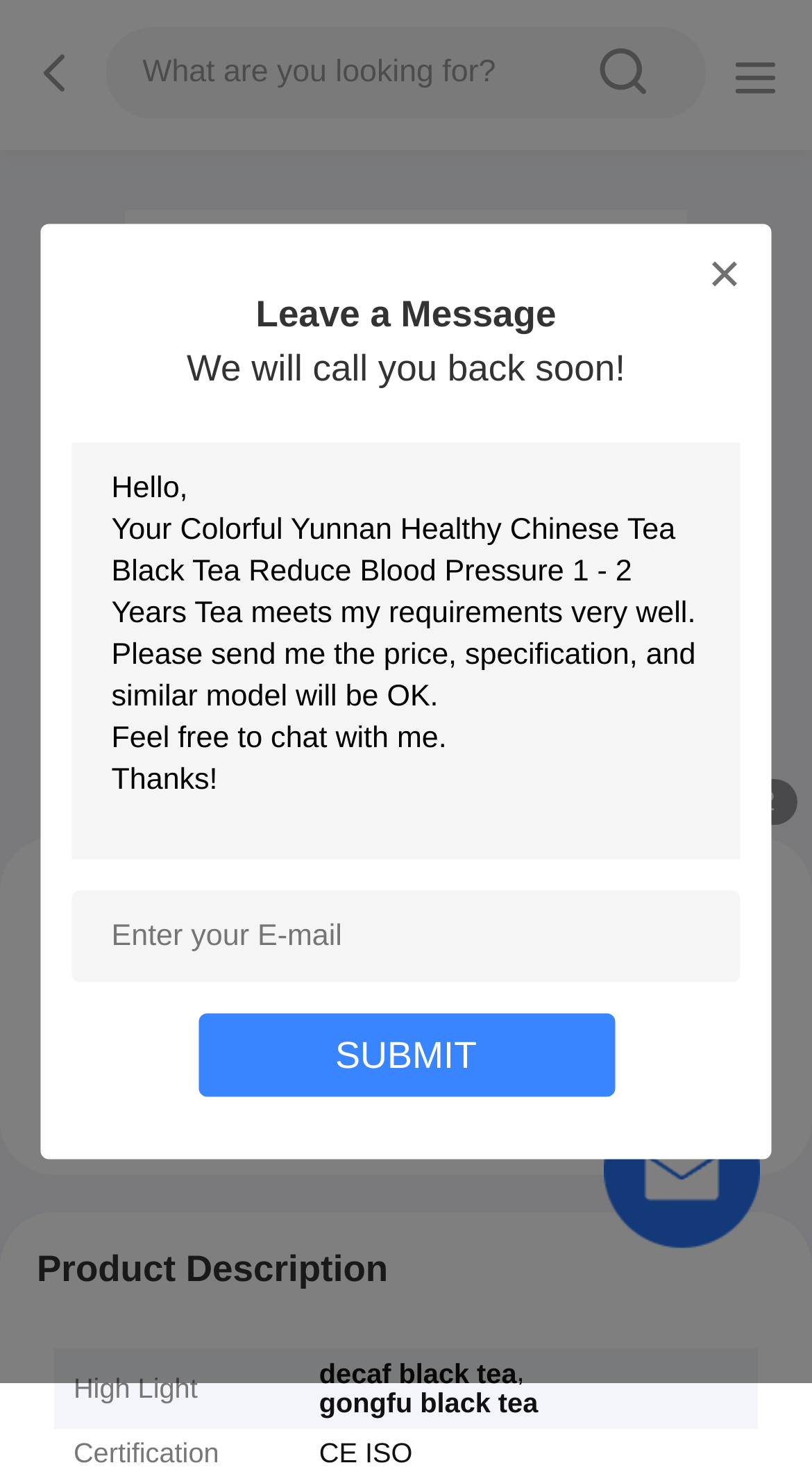Analyze and describe the webpage in a detailed narrative.

This webpage is about a product called "Colorful Yunnan Healthy Chinese Tea Black Tea Reduce Blood Pressure 1 - 2 Years Tea" from China. At the top, there is a search bar with a magnifying glass icon and a placeholder text "What are you looking for?" accompanied by a search button. On the top-right corner, there is a link to "Request A Quote" with an adjacent image.

Below the search bar, there is a large image of the product, taking up most of the width of the page. Above the image, there is a heading with the product name, and below it, there are two lines of text: "Price：negotiate" and "MOQ：negotiate".

On the right side of the image, there are two buttons: "Get Best Price" and "Contact Now". Below the image, there is a section with the title "Product Description" followed by a table with two columns. The left column has a heading "High Light", and the right column lists two types of tea: "decaf black tea" and "gongfu black tea".

On the left side of the page, there is a form with three text boxes: one for leaving a message, one for entering an email address, and a submit button with the text "SUBMIT". Above the form, there is a static text "We will call you back soon!" and a sample message in the first text box.

At the bottom of the page, there is a small image with a slash symbol.